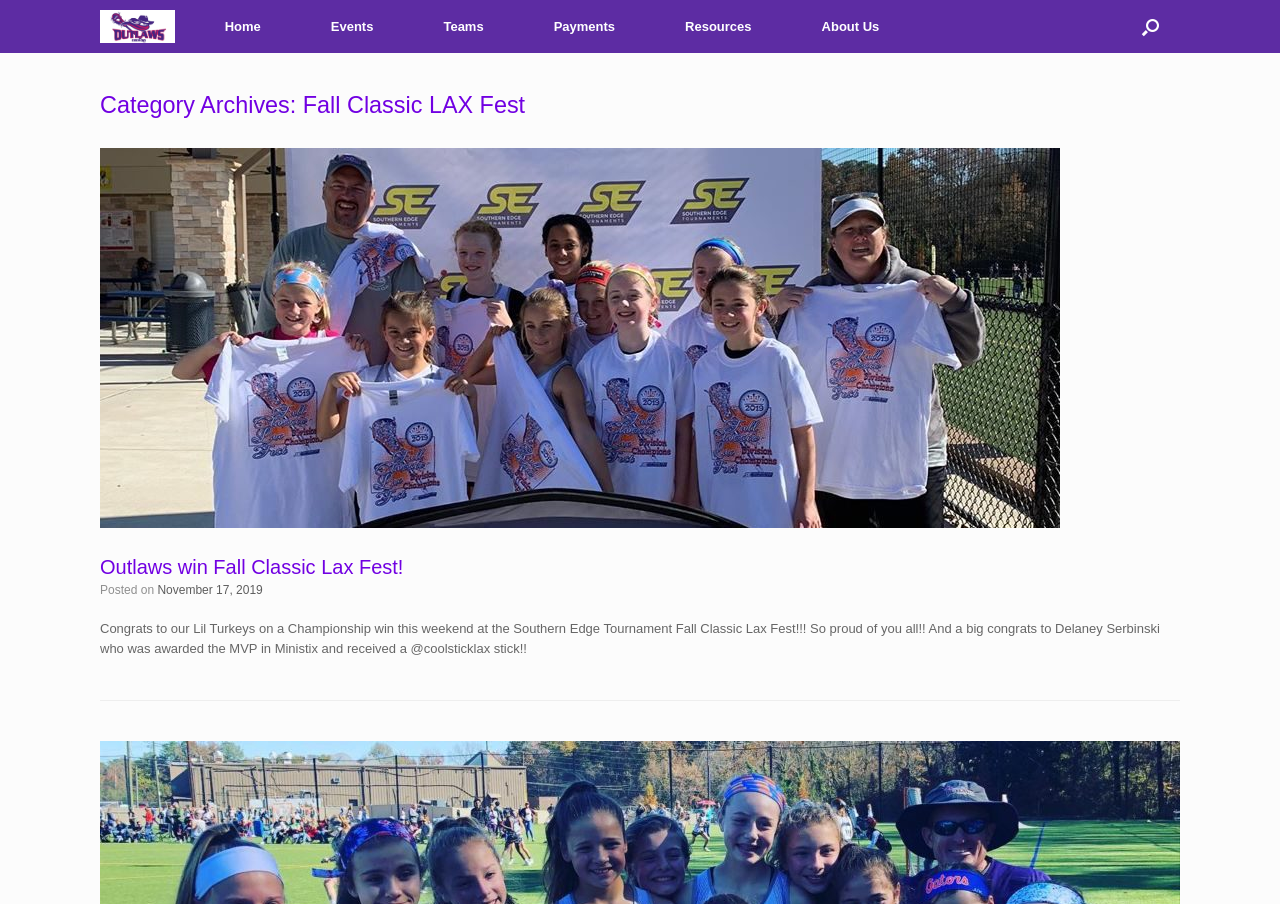What is the name of the lacrosse team?
Give a detailed and exhaustive answer to the question.

The name of the lacrosse team can be determined by looking at the link 'Outlaws Girls Lacrosse' at the top of the webpage, which suggests that the team name is 'Outlaws'.